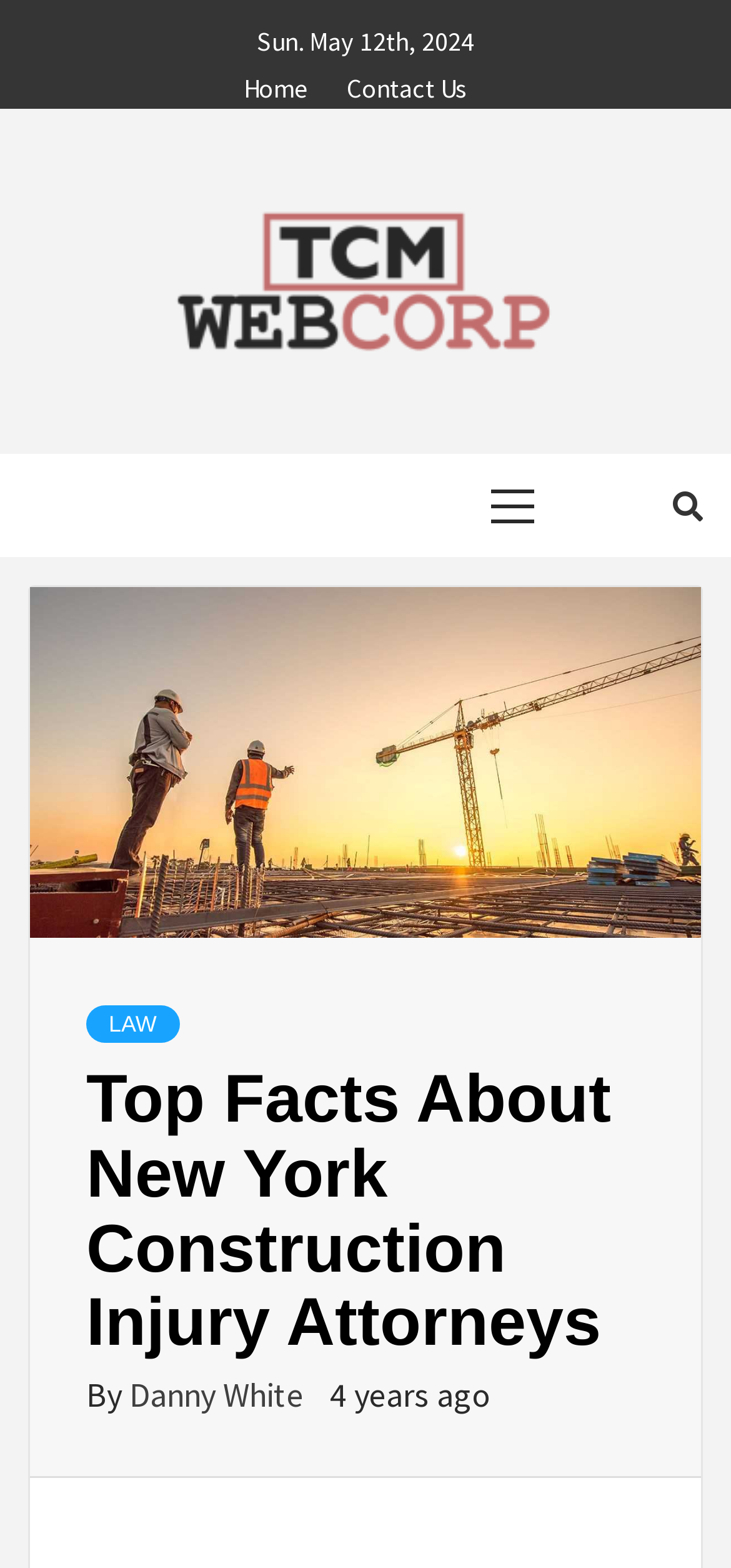Using the information in the image, give a comprehensive answer to the question: 
Who is the author of the latest article?

I found the author of the latest article by looking at the text next to 'By' in the article heading, which says 'Danny White'.